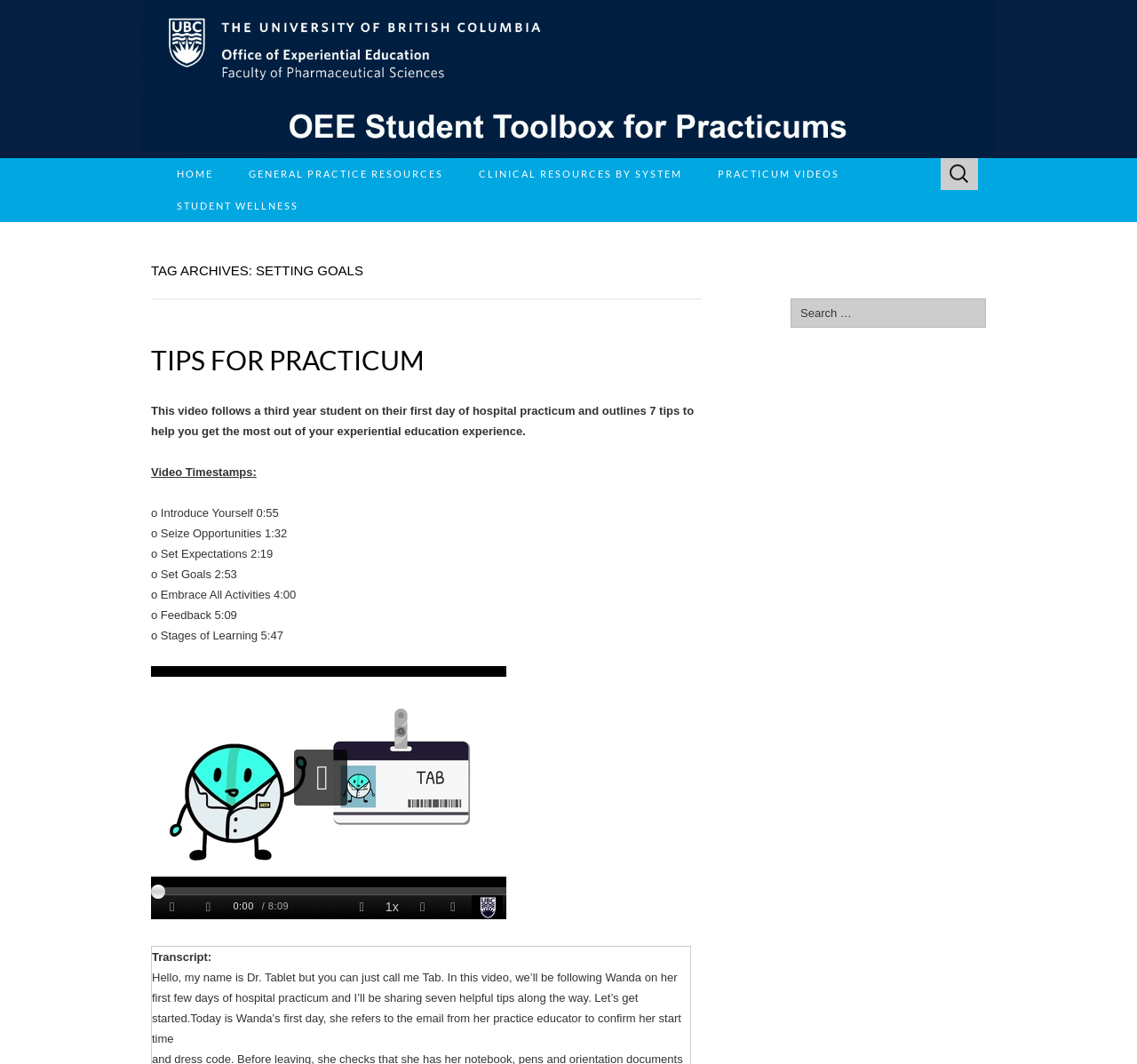Use a single word or phrase to answer the question:
What is the purpose of the search bar?

Search for resources